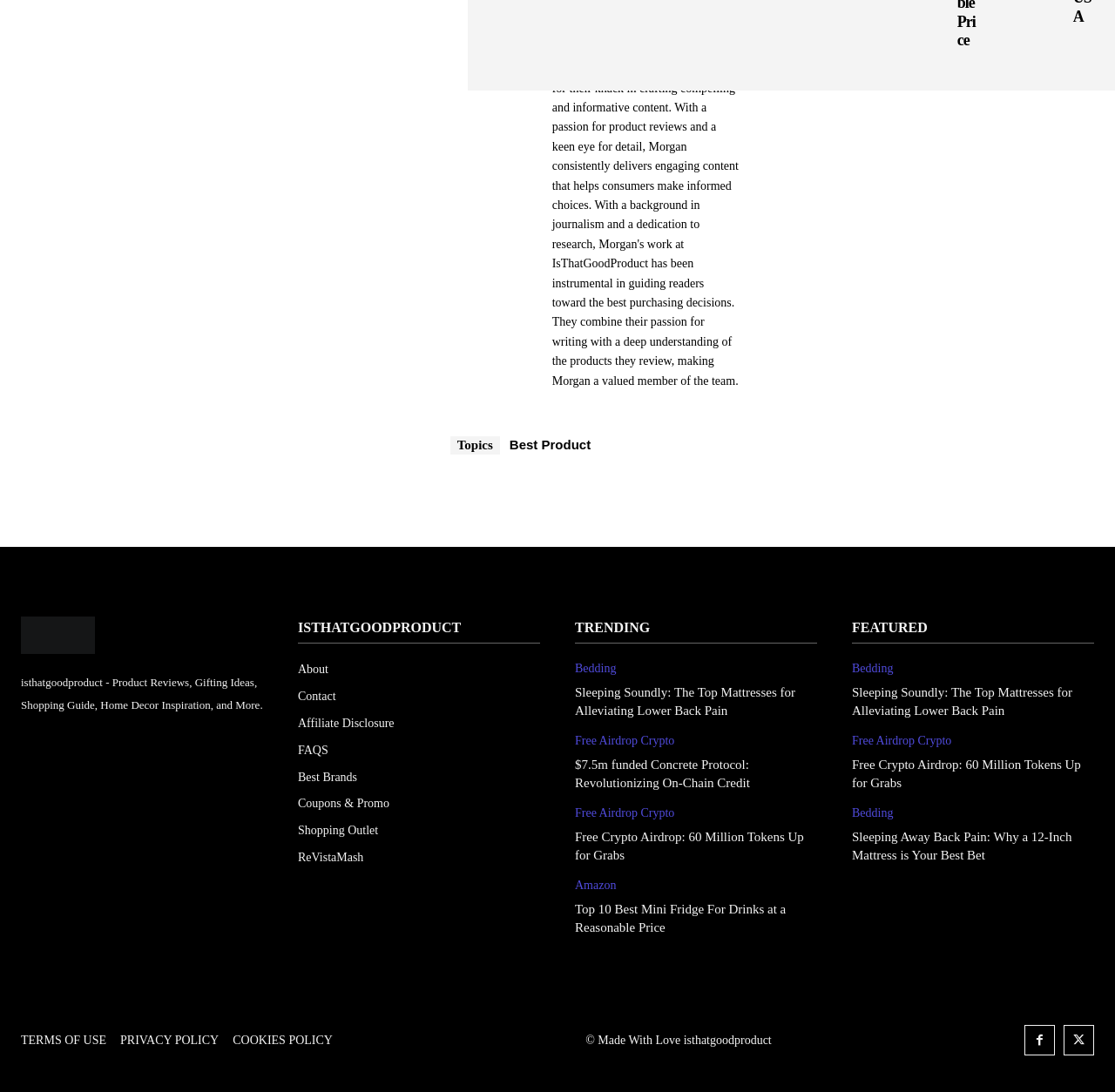Extract the bounding box coordinates of the UI element described: "Free Airdrop Crypto". Provide the coordinates in the format [left, top, right, bottom] with values ranging from 0 to 1.

[0.516, 0.738, 0.605, 0.752]